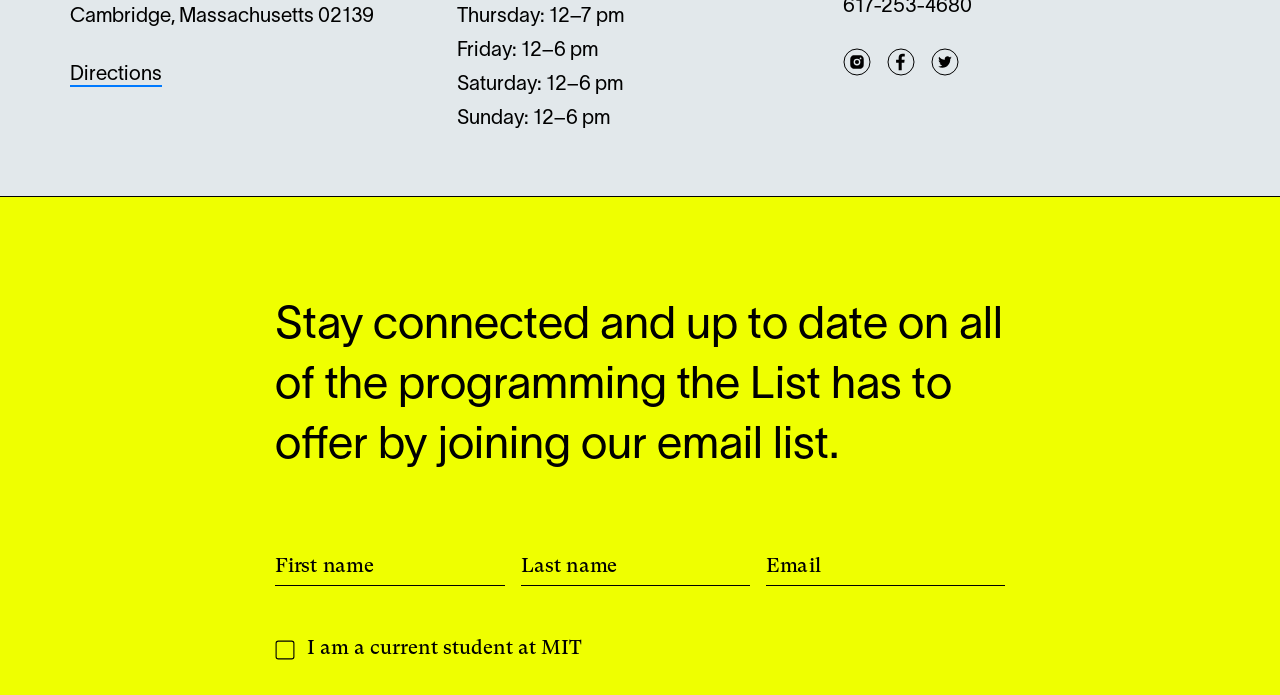Use a single word or phrase to answer the question: 
What are the hours of operation on Thursday?

12–7 pm